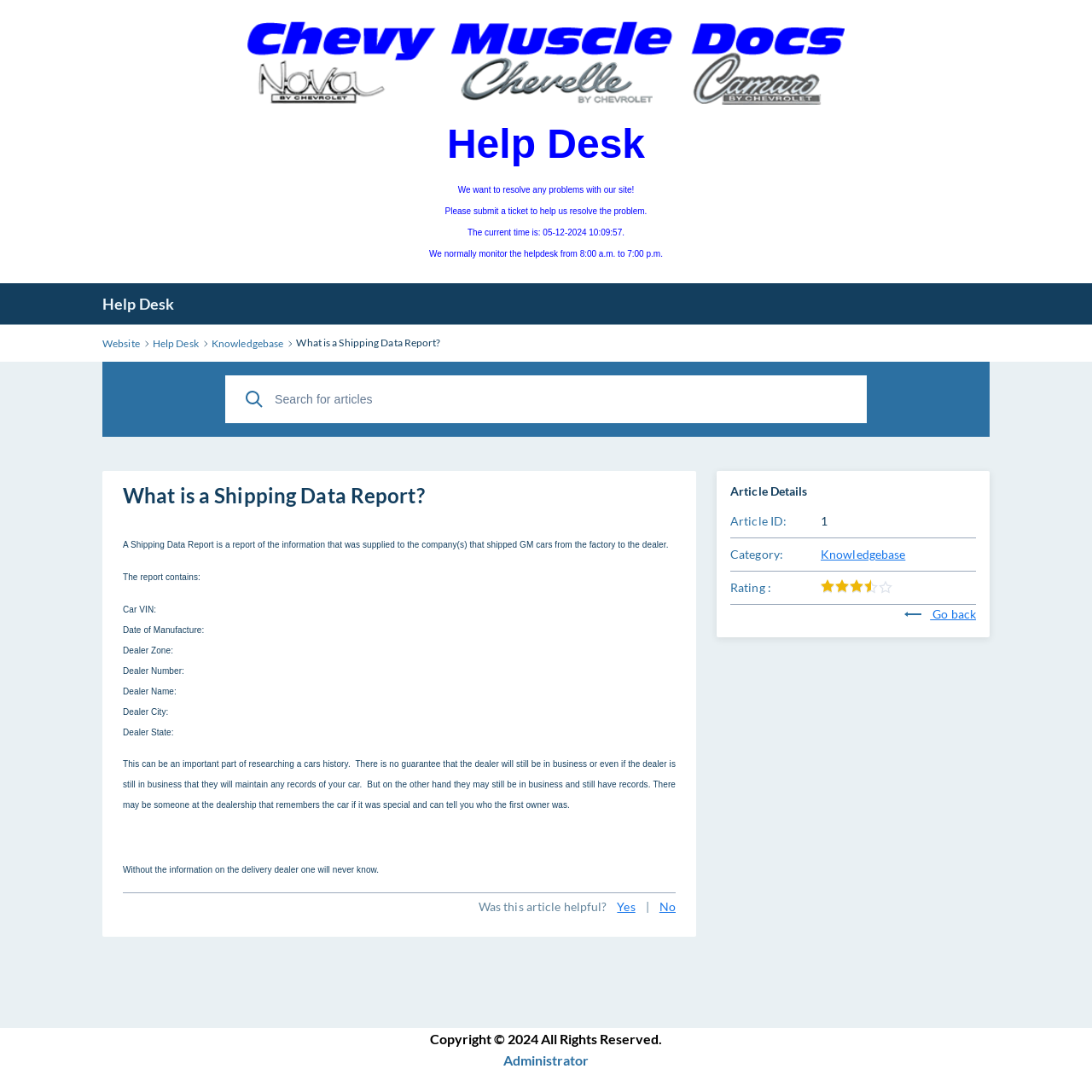Please answer the following question using a single word or phrase: 
What is the rating system used on this webpage?

Stars